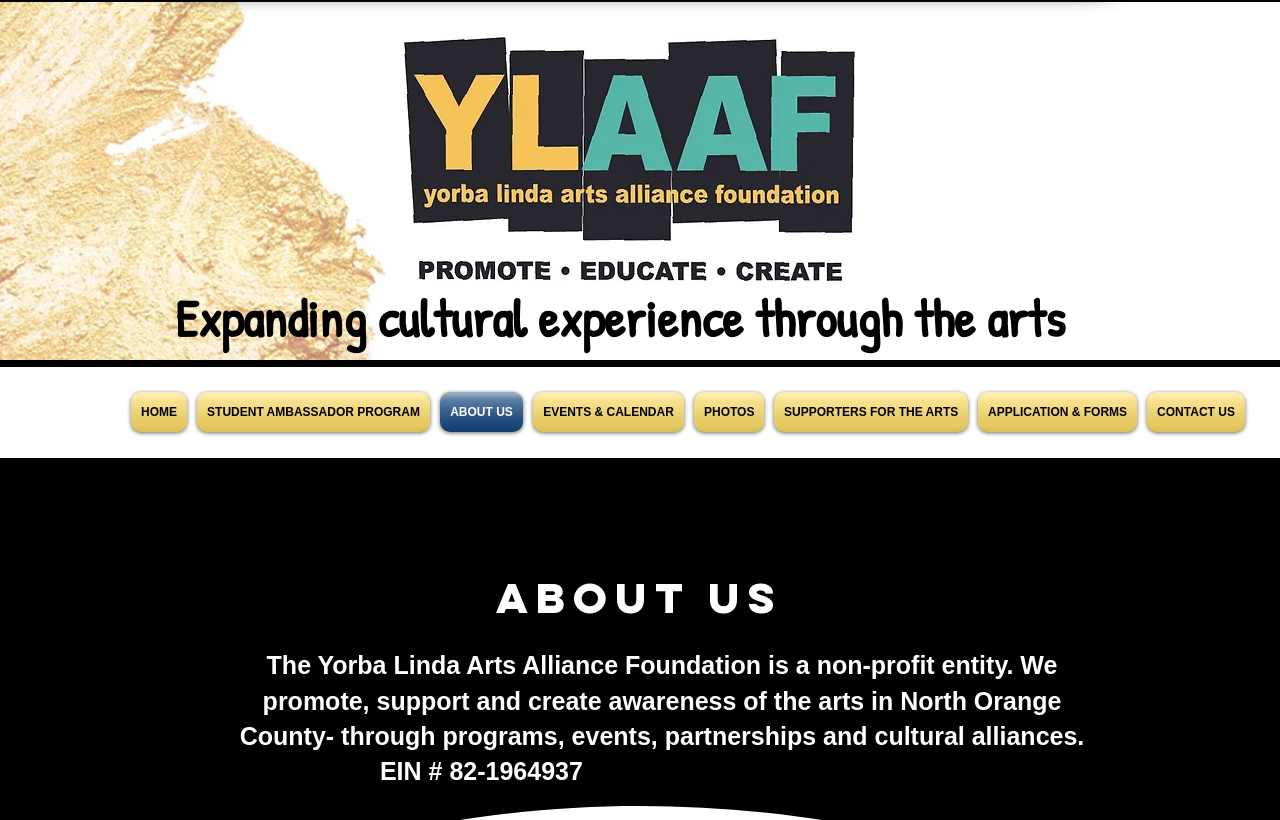Please predict the bounding box coordinates (top-left x, top-left y, bottom-right x, bottom-right y) for the UI element in the screenshot that fits the description: APPLICATION & FORMS

[0.76, 0.478, 0.892, 0.527]